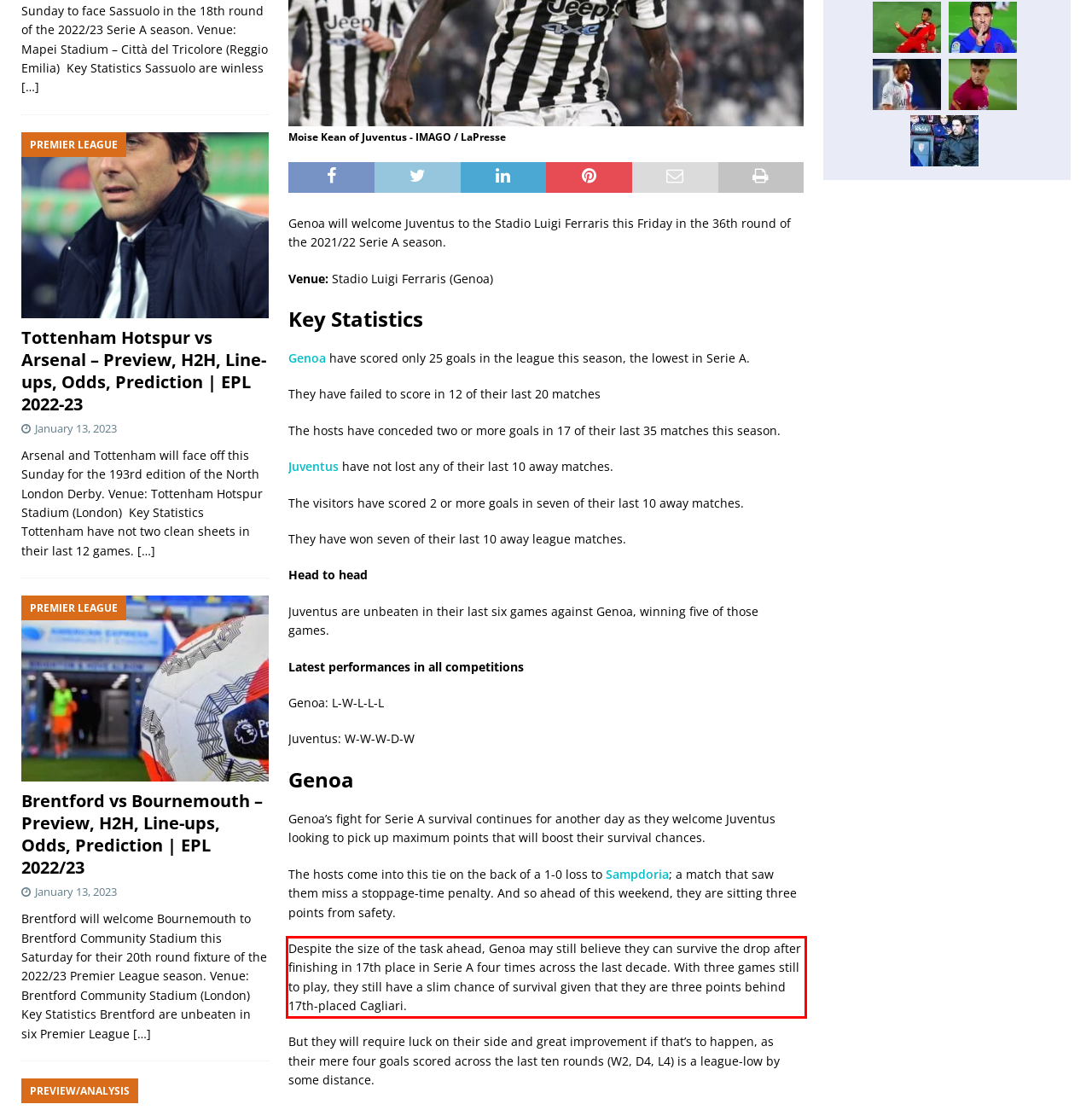Using the provided screenshot of a webpage, recognize the text inside the red rectangle bounding box by performing OCR.

Despite the size of the task ahead, Genoa may still believe they can survive the drop after finishing in 17th place in Serie A four times across the last decade. With three games still to play, they still have a slim chance of survival given that they are three points behind 17th-placed Cagliari.